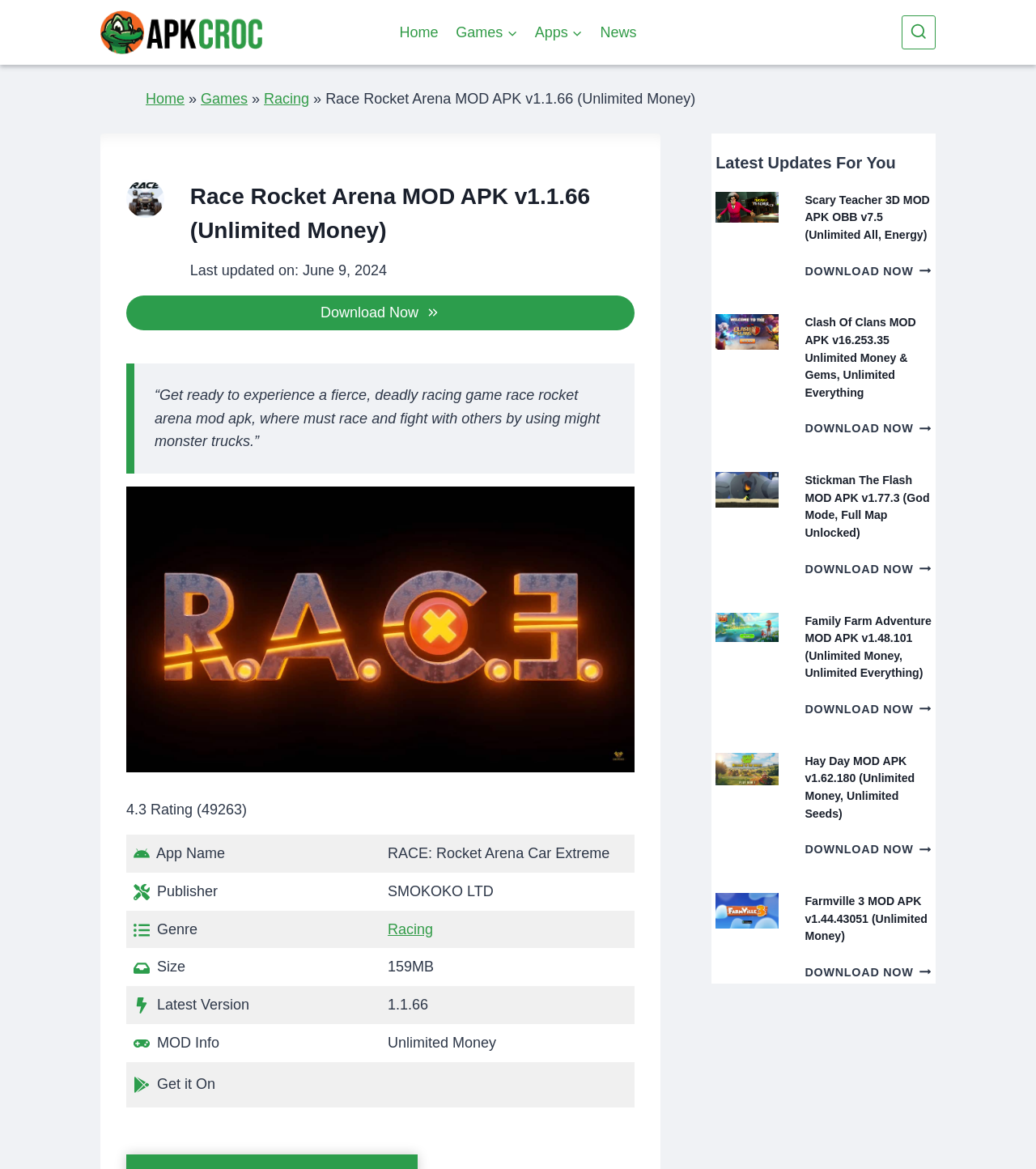Please find and generate the text of the main heading on the webpage.

Race Rocket Arena MOD APK v1.1.66 (Unlimited Money)